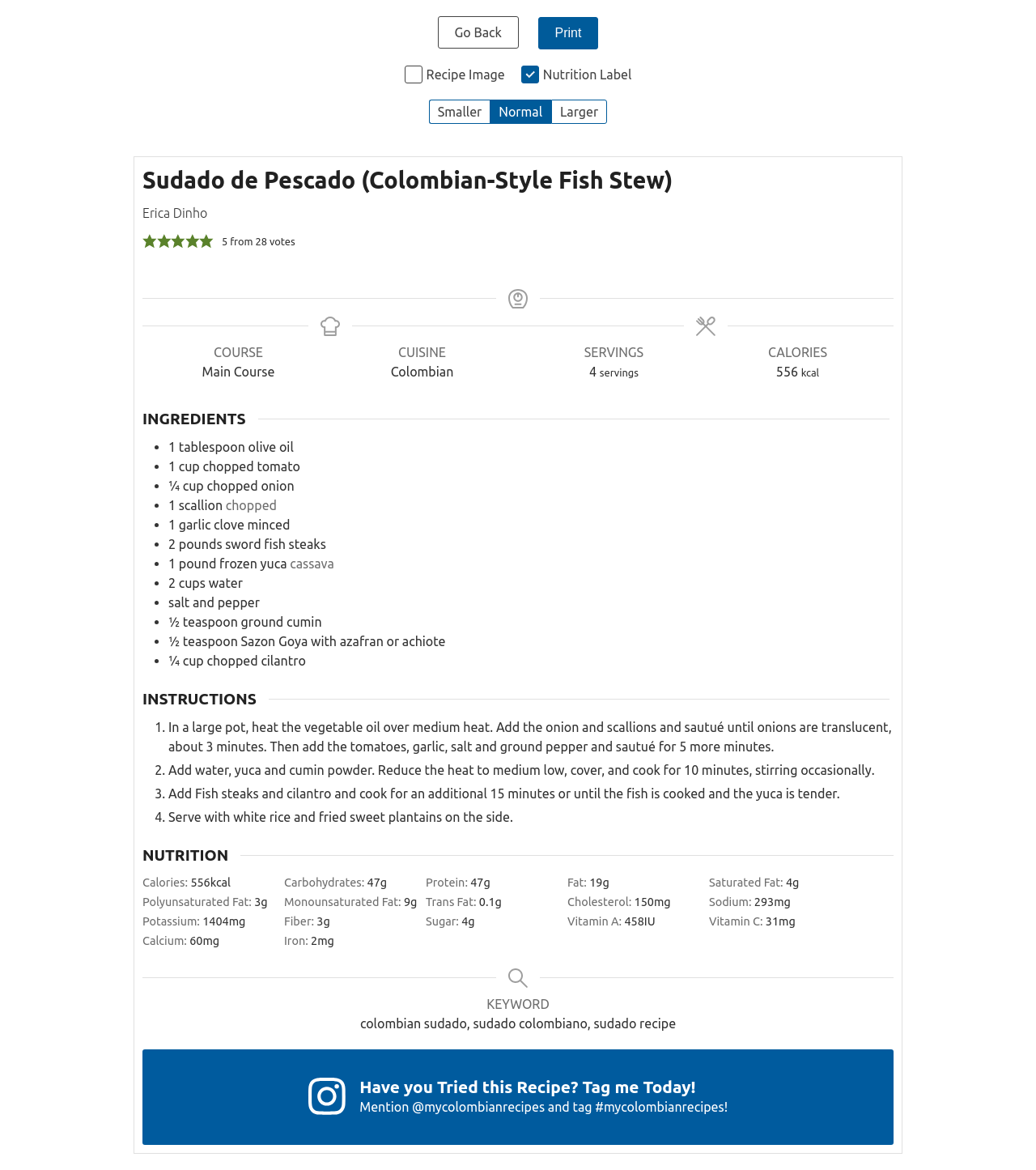Please locate the UI element described by "Normal" and provide its bounding box coordinates.

[0.473, 0.085, 0.532, 0.106]